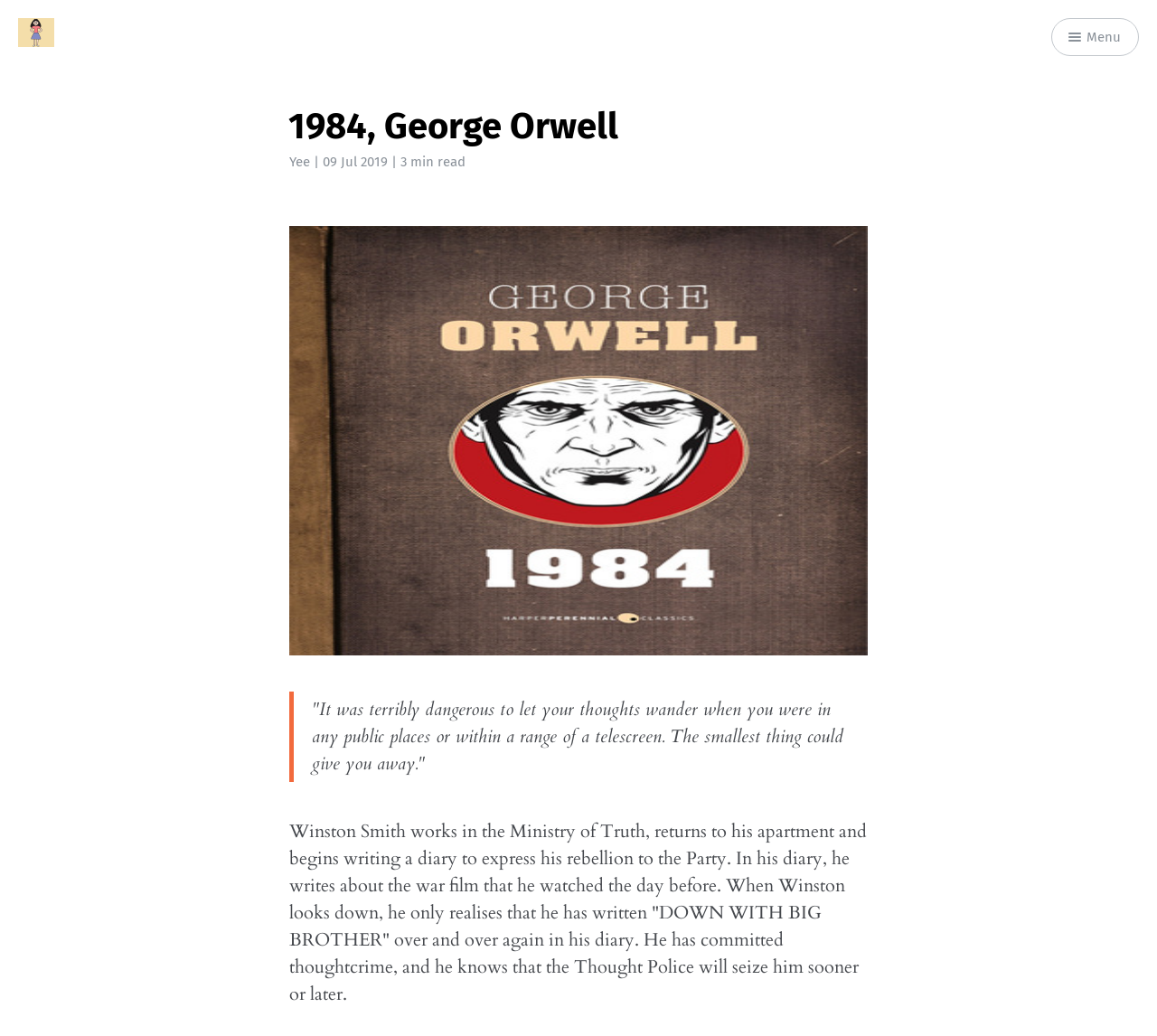What is the name of the main character?
Provide a concise answer using a single word or phrase based on the image.

Winston Smith